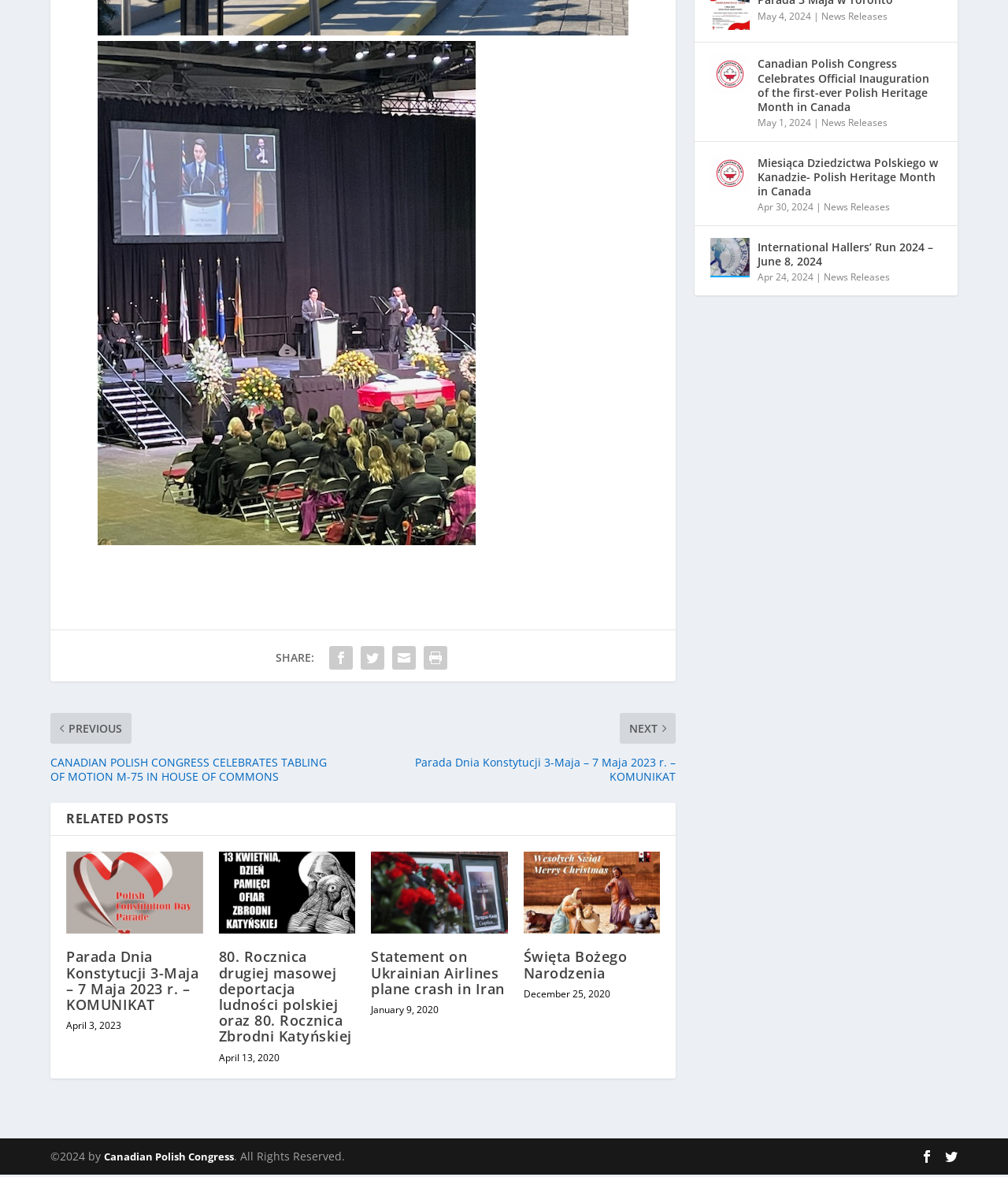What is the theme of the 'Miesiąca Dziedzictwa Polskiego w Kanadzie' event?
Answer the question with as much detail as you can, using the image as a reference.

The 'Miesiąca Dziedzictwa Polskiego w Kanadzie' event is mentioned in one of the news releases on the webpage, and the translation of the event name is 'Polish Heritage Month in Canada'. Therefore, the theme of the event is Polish Heritage Month.